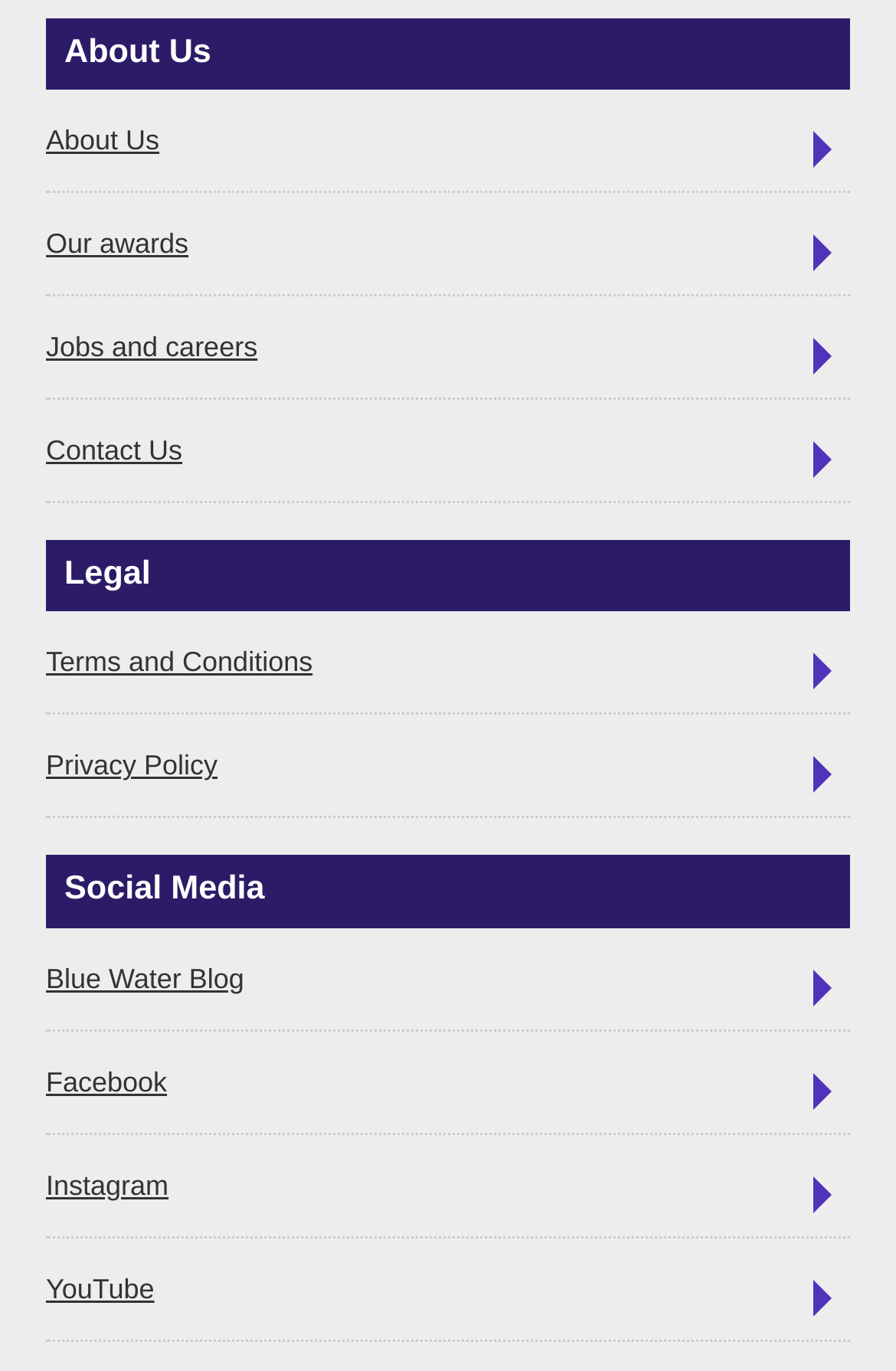Determine the bounding box coordinates (top-left x, top-left y, bottom-right x, bottom-right y) of the UI element described in the following text: YouTube

[0.051, 0.916, 0.949, 0.978]